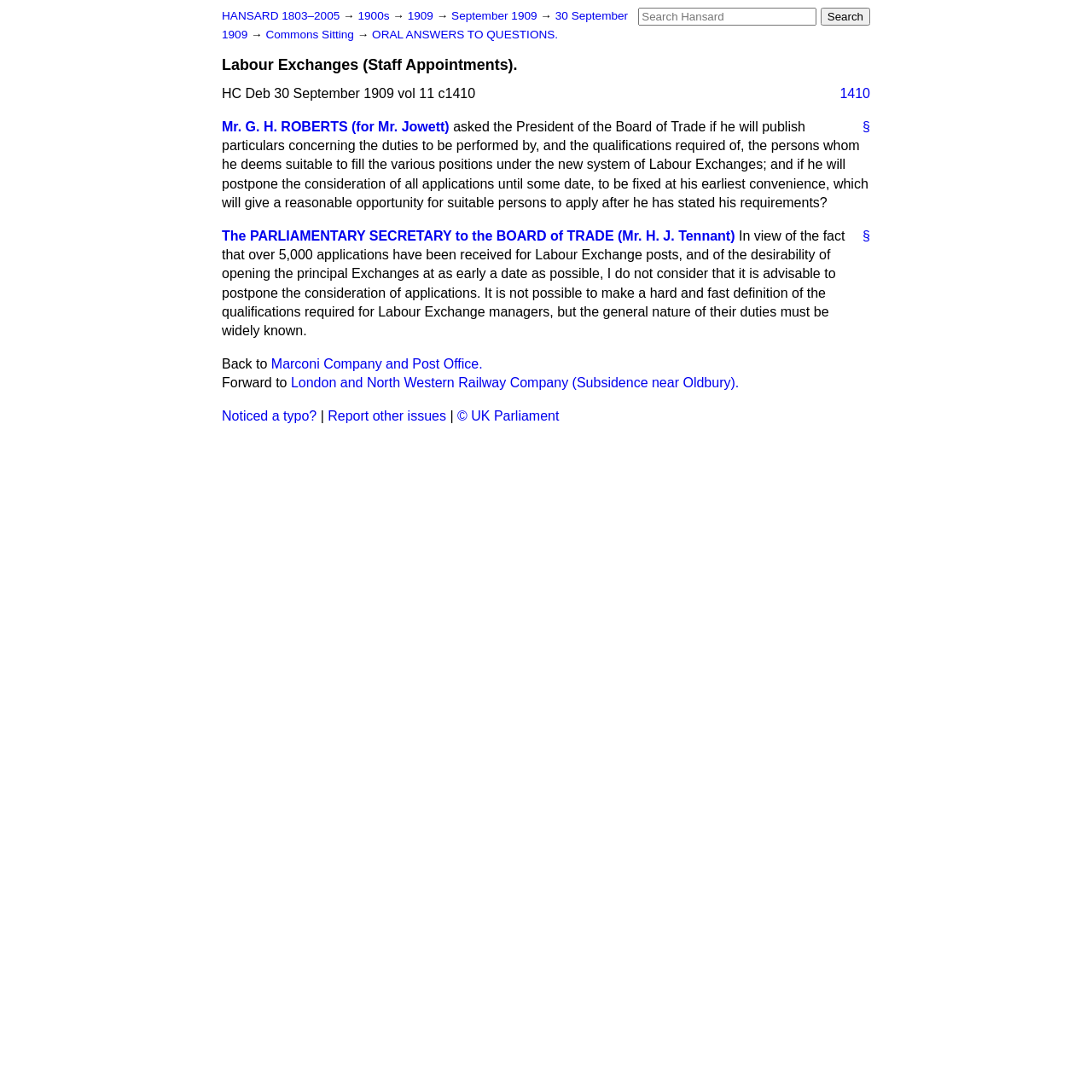Please specify the bounding box coordinates in the format (top-left x, top-left y, bottom-right x, bottom-right y), with values ranging from 0 to 1. Identify the bounding box for the UI component described as follows: Marconi Company and Post Office.

[0.248, 0.326, 0.442, 0.34]